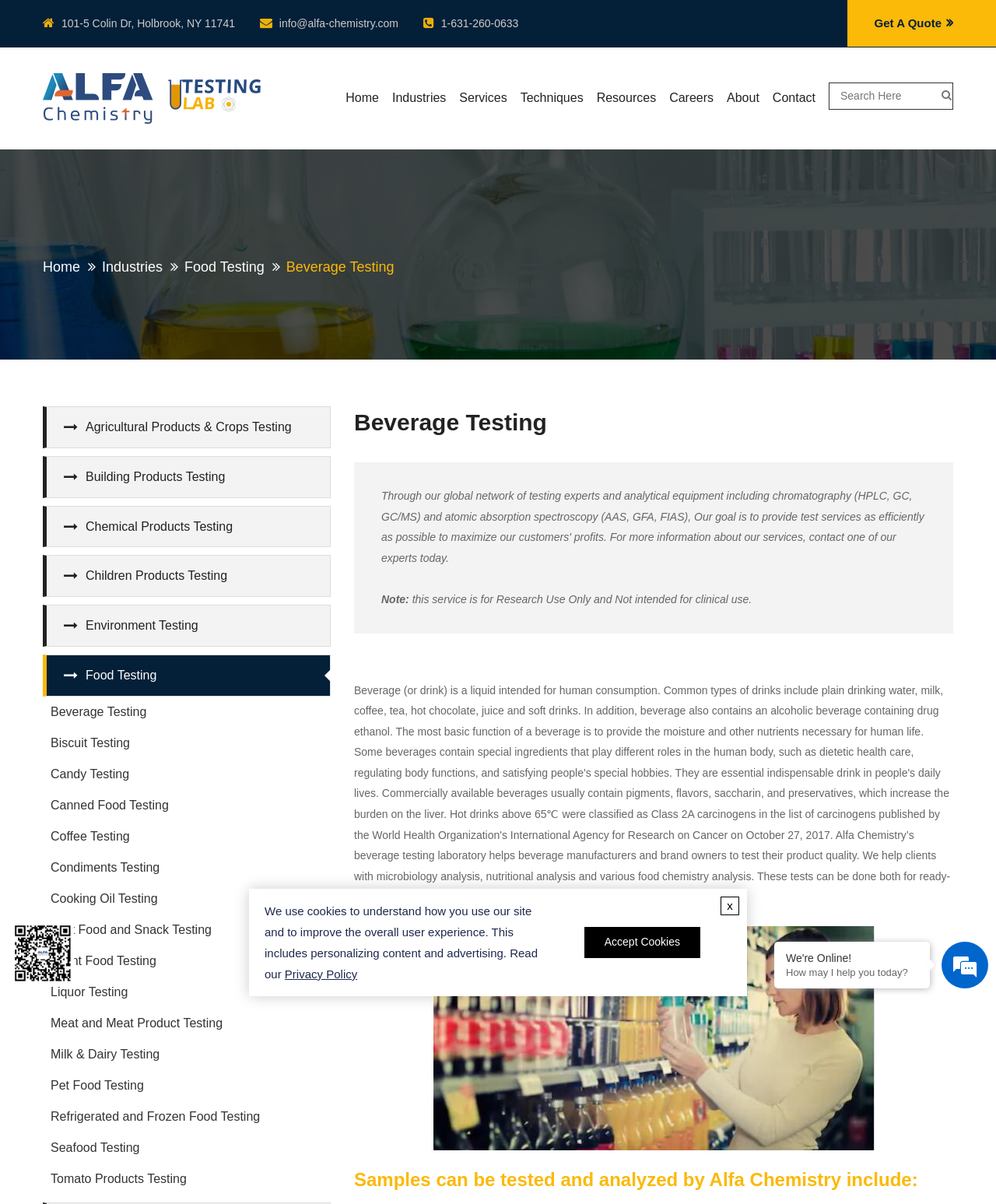Locate the UI element described by Companion: Elder Wagstaff and provide its bounding box coordinates. Use the format (top-left x, top-left y, bottom-right x, bottom-right y) with all values as floating point numbers between 0 and 1.

None